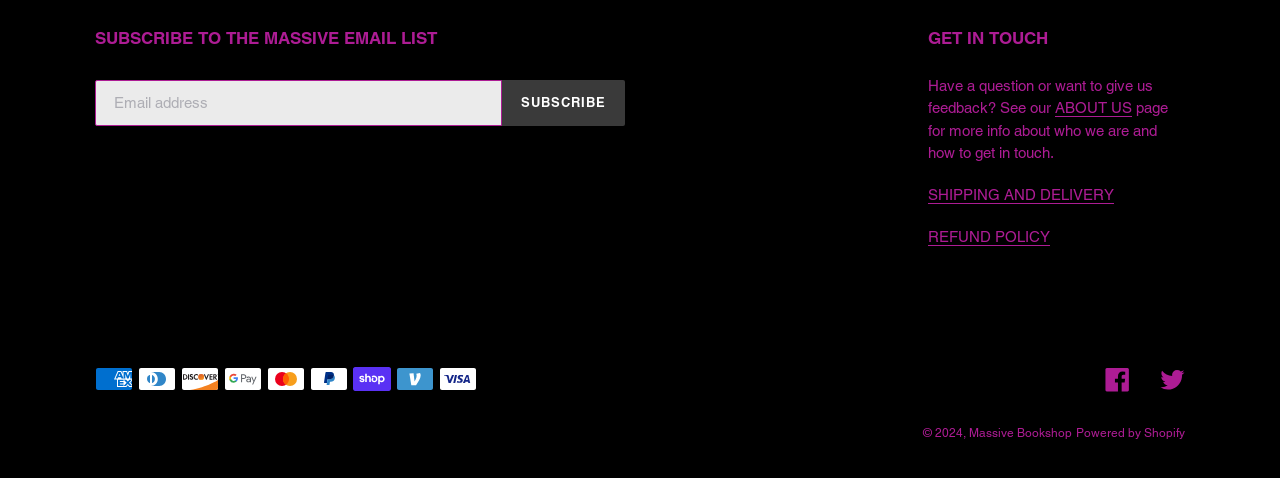Locate the bounding box coordinates for the element described below: "SHIPPING AND DELIVERY". The coordinates must be four float values between 0 and 1, formatted as [left, top, right, bottom].

[0.725, 0.39, 0.87, 0.428]